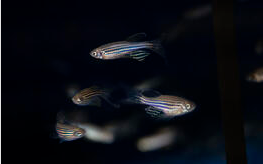Capture every detail in the image and describe it fully.

The image portrays a group of zebrafish swimming gracefully against a dark backdrop. Their slender bodies are adorned with distinctive horizontal stripes, showcasing a spectrum of colors that reflect light as they move. This species is often utilized in scientific research due to its transparent embryos and rapid development, making it a valuable model for studying genetic and developmental processes. The zebrafish in the image captures their dynamic nature and highlights their significance in the field of biological and medical research, further emphasizing their role in advancing our understanding of various scientific inquiries.